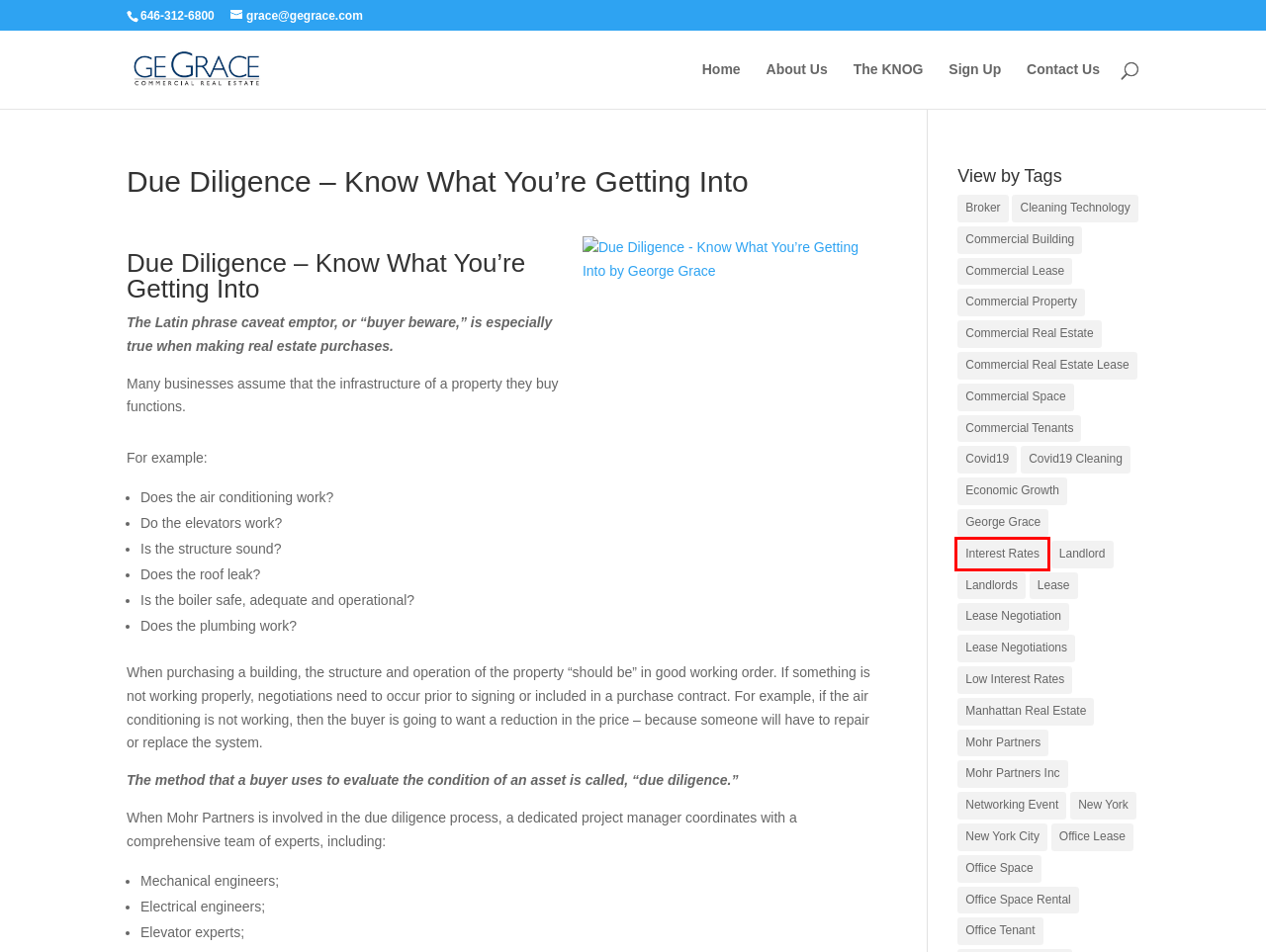You have received a screenshot of a webpage with a red bounding box indicating a UI element. Please determine the most fitting webpage description that matches the new webpage after clicking on the indicated element. The choices are:
A. Office Tenant | GE Grace
B. GE Grace | When looking for space, trust G.E. Grace
C. Commercial Real Estate | GE Grace
D. Office Space | GE Grace
E. Landlords | GE Grace
F. Networking Event | GE Grace
G. Commercial Property | GE Grace
H. Interest Rates | GE Grace

H